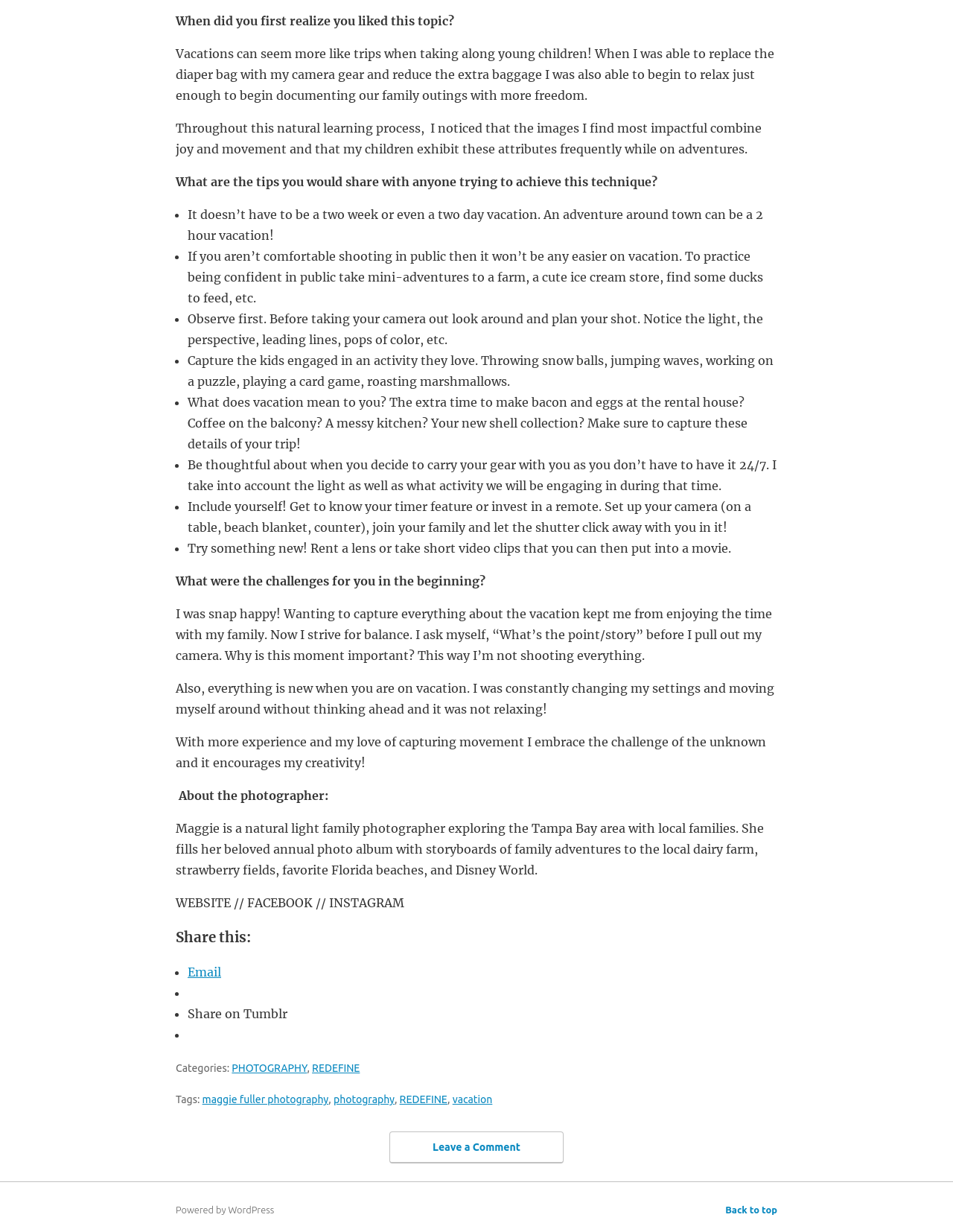Identify the bounding box coordinates for the UI element described as: "REDEFINE".

[0.327, 0.862, 0.378, 0.872]